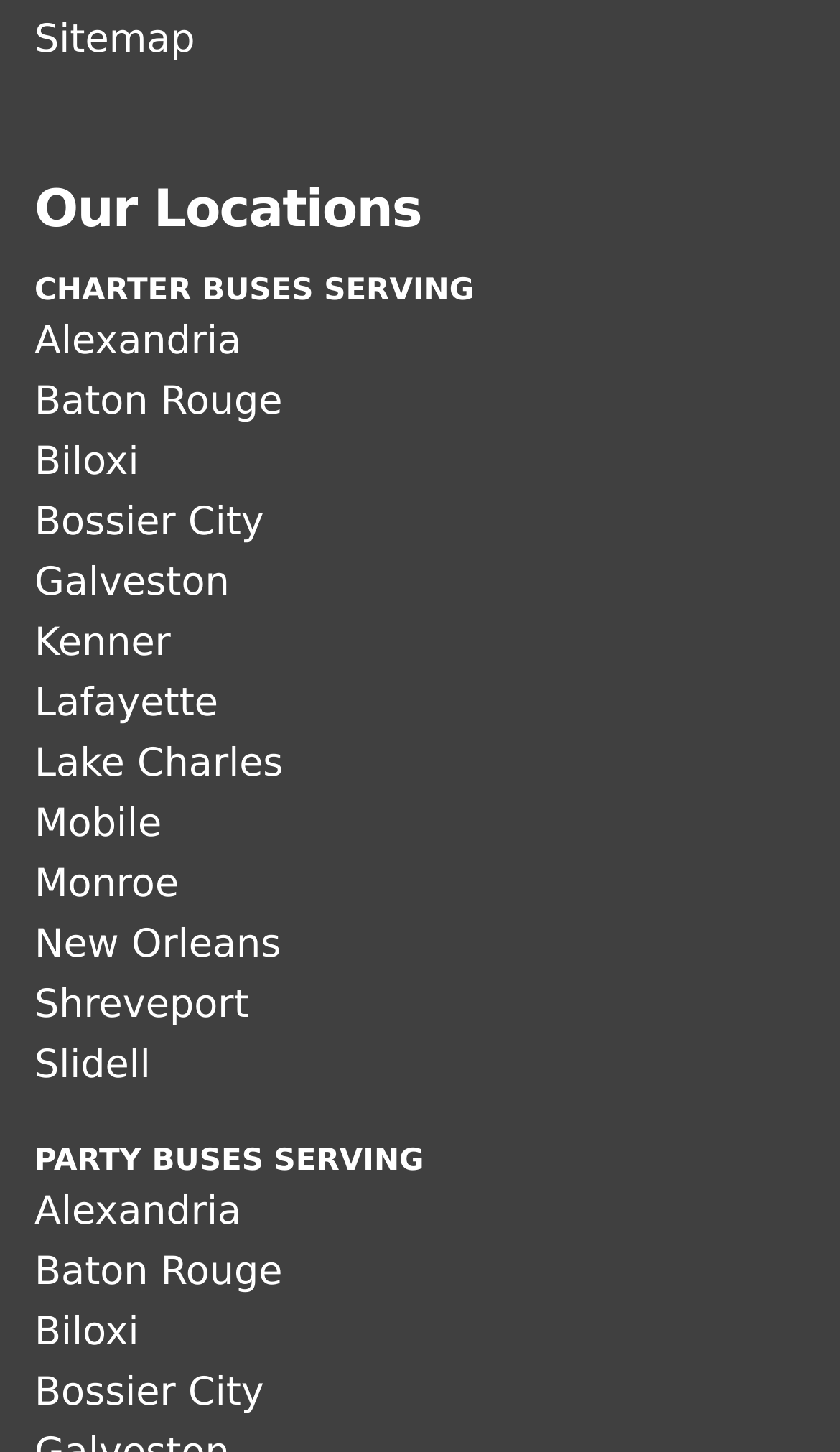How many types of buses are listed on the webpage?
From the screenshot, supply a one-word or short-phrase answer.

2